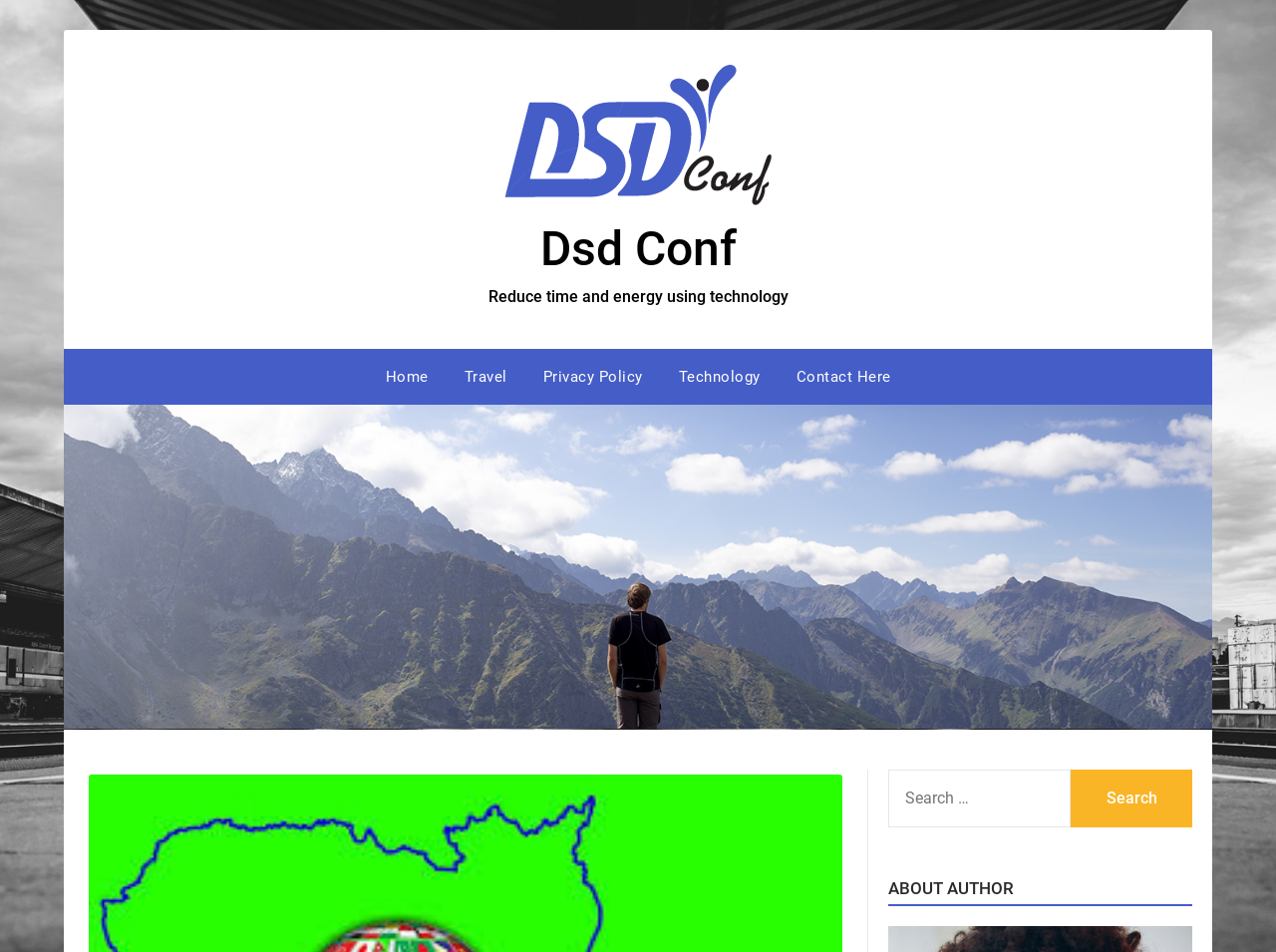How many links are present in the top navigation menu?
Give a single word or phrase as your answer by examining the image.

5